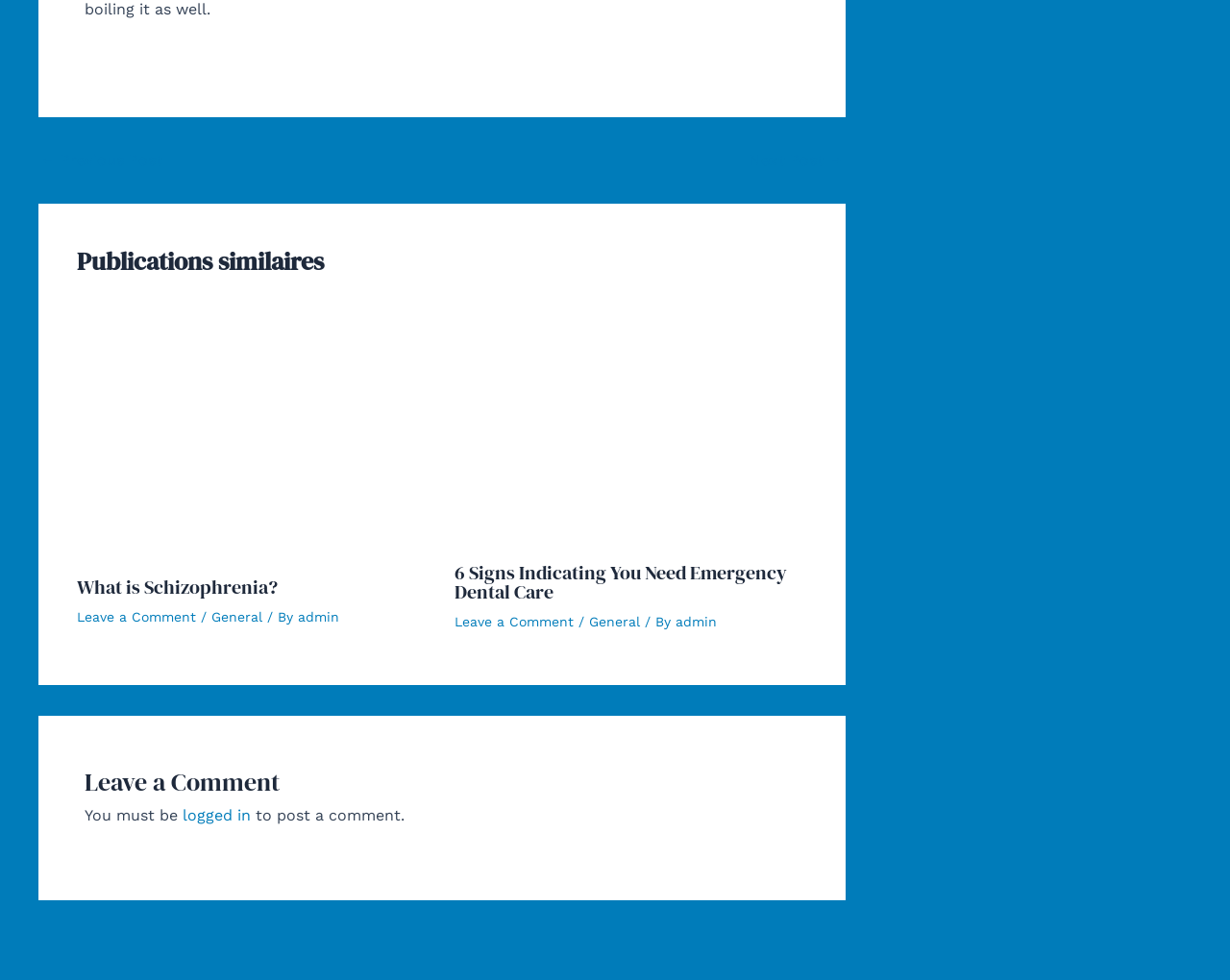Given the element description "What is Schizophrenia?" in the screenshot, predict the bounding box coordinates of that UI element.

[0.062, 0.585, 0.226, 0.613]